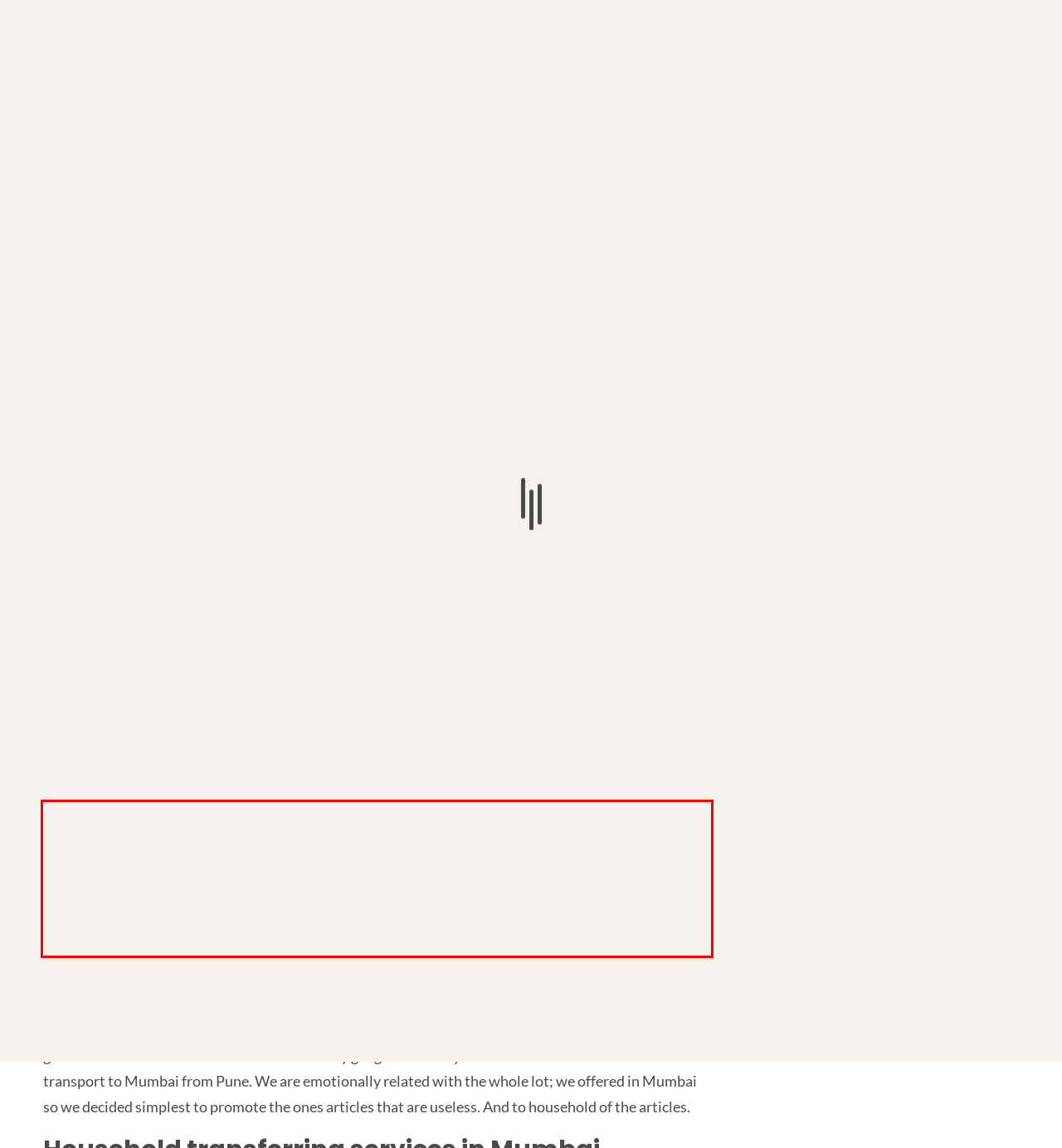Review the screenshot of the webpage and recognize the text inside the red rectangle bounding box. Provide the extracted text content.

My son is 6 years antique, and he got very household while he heard that we’re movers and packers in mumbai. The first cause is that Mumbai is over place of start. And his loved grandparent’s lives in Mumbai. And if we shift to Mumbai than he want not wait till his excursion to satisfy his grandparents and c his Cousins. Not simplest this he can journey metro. And May proudly percent together collectively along with his pals that he may be shifting to the city. Which is the capital of India.